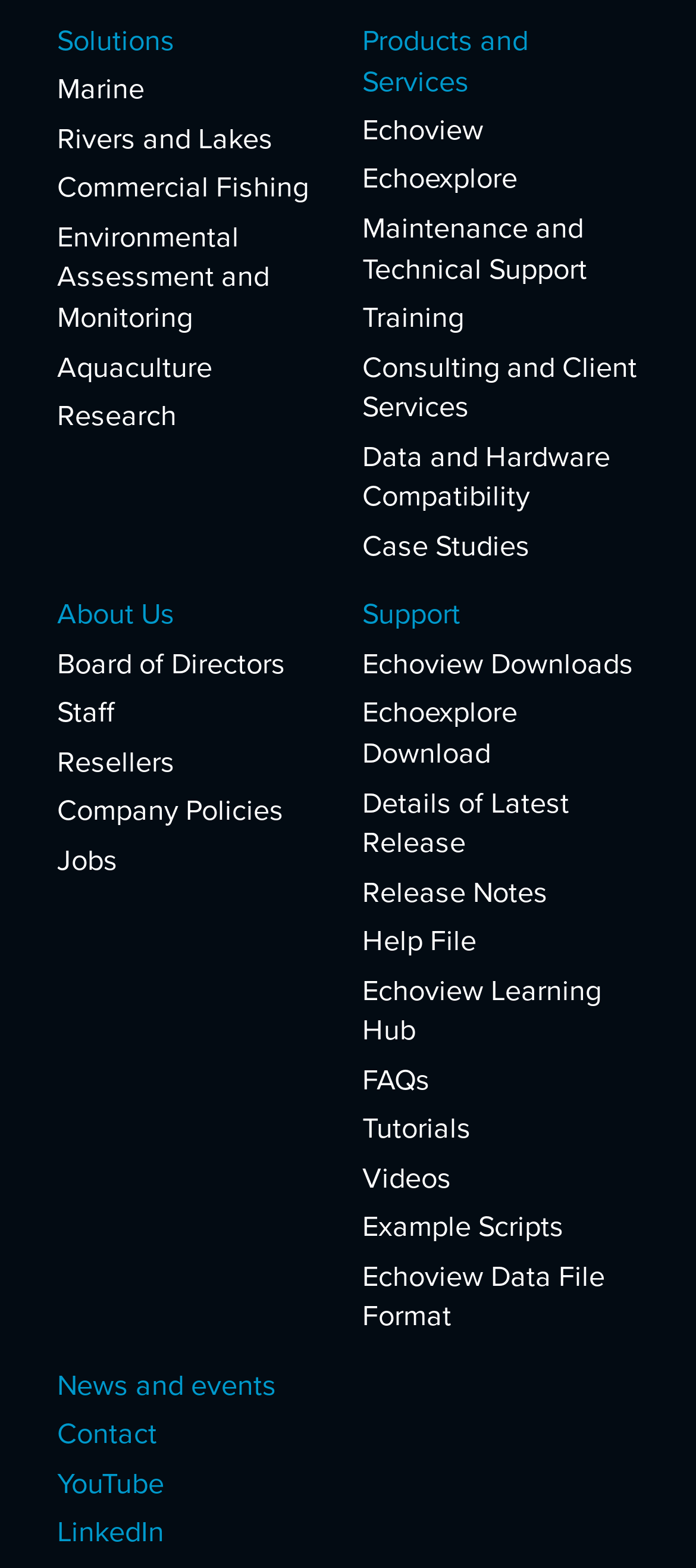Can you specify the bounding box coordinates of the area that needs to be clicked to fulfill the following instruction: "Contact us"?

[0.082, 0.903, 0.479, 0.928]